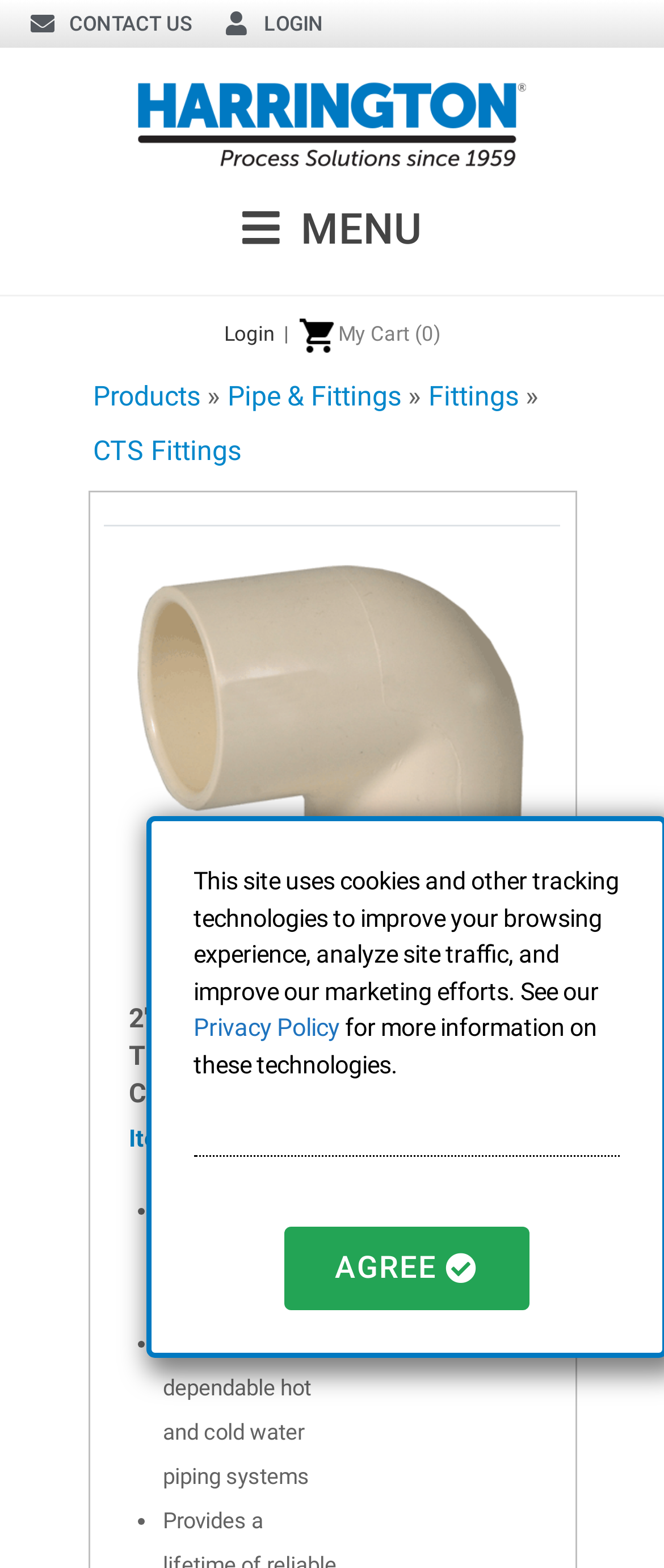Please predict the bounding box coordinates of the element's region where a click is necessary to complete the following instruction: "Click on MENU". The coordinates should be represented by four float numbers between 0 and 1, i.e., [left, top, right, bottom].

[0.365, 0.106, 0.635, 0.187]